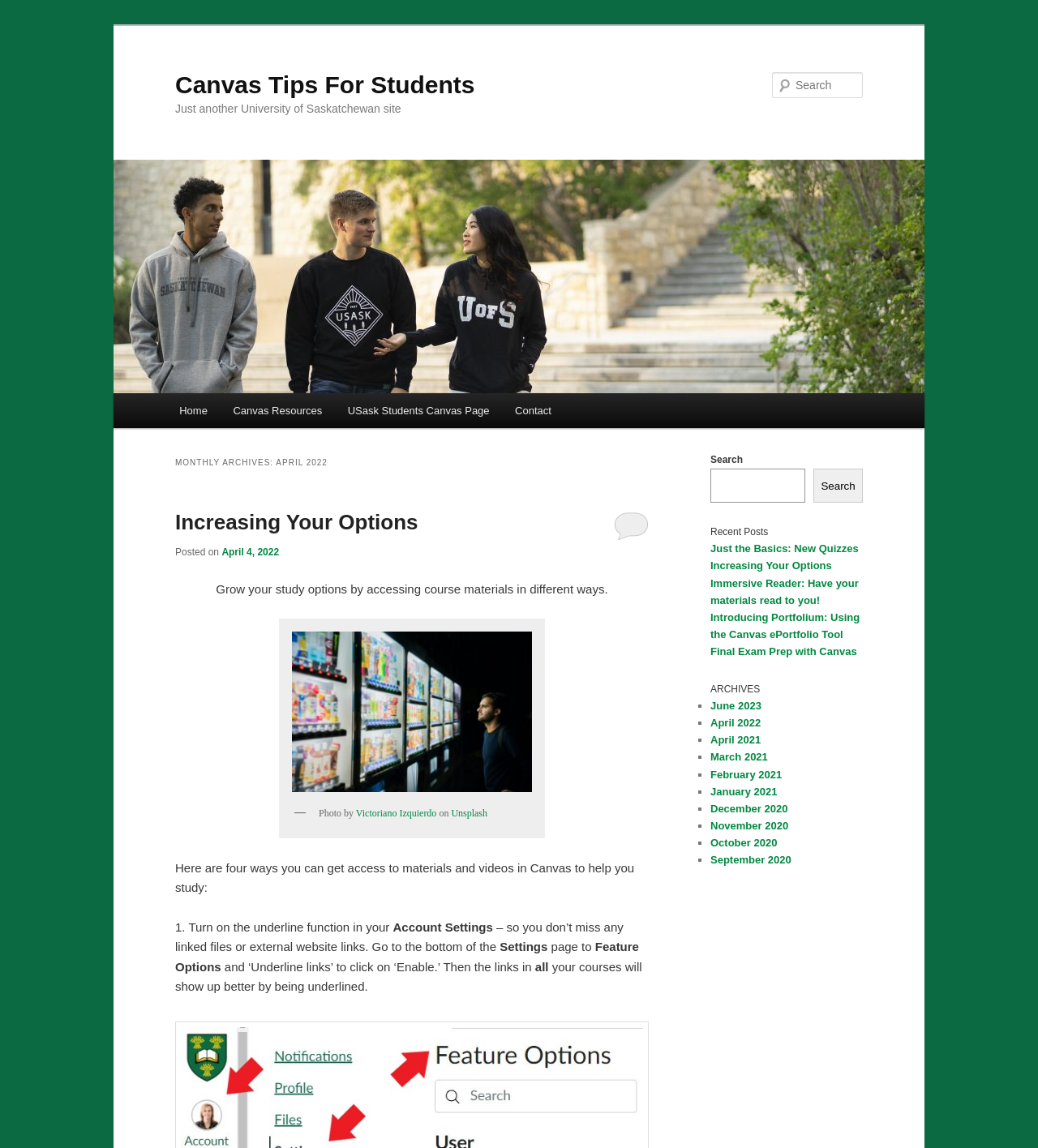Based on the element description: "parent_node: Canvas Tips For Students", identify the bounding box coordinates for this UI element. The coordinates must be four float numbers between 0 and 1, listed as [left, top, right, bottom].

[0.109, 0.139, 0.891, 0.342]